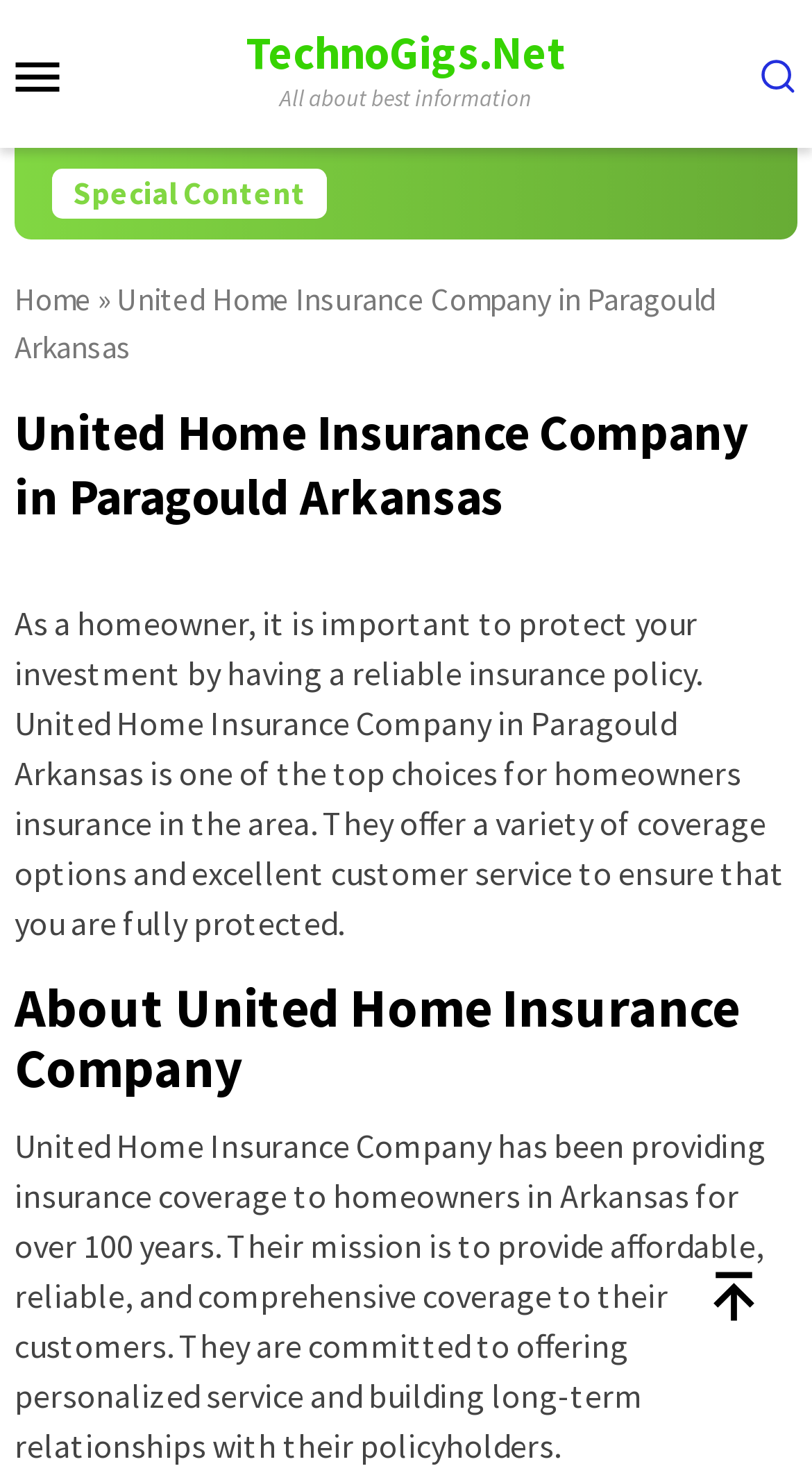Provide a brief response to the question below using one word or phrase:
What is the purpose of having a reliable insurance policy?

To protect investment